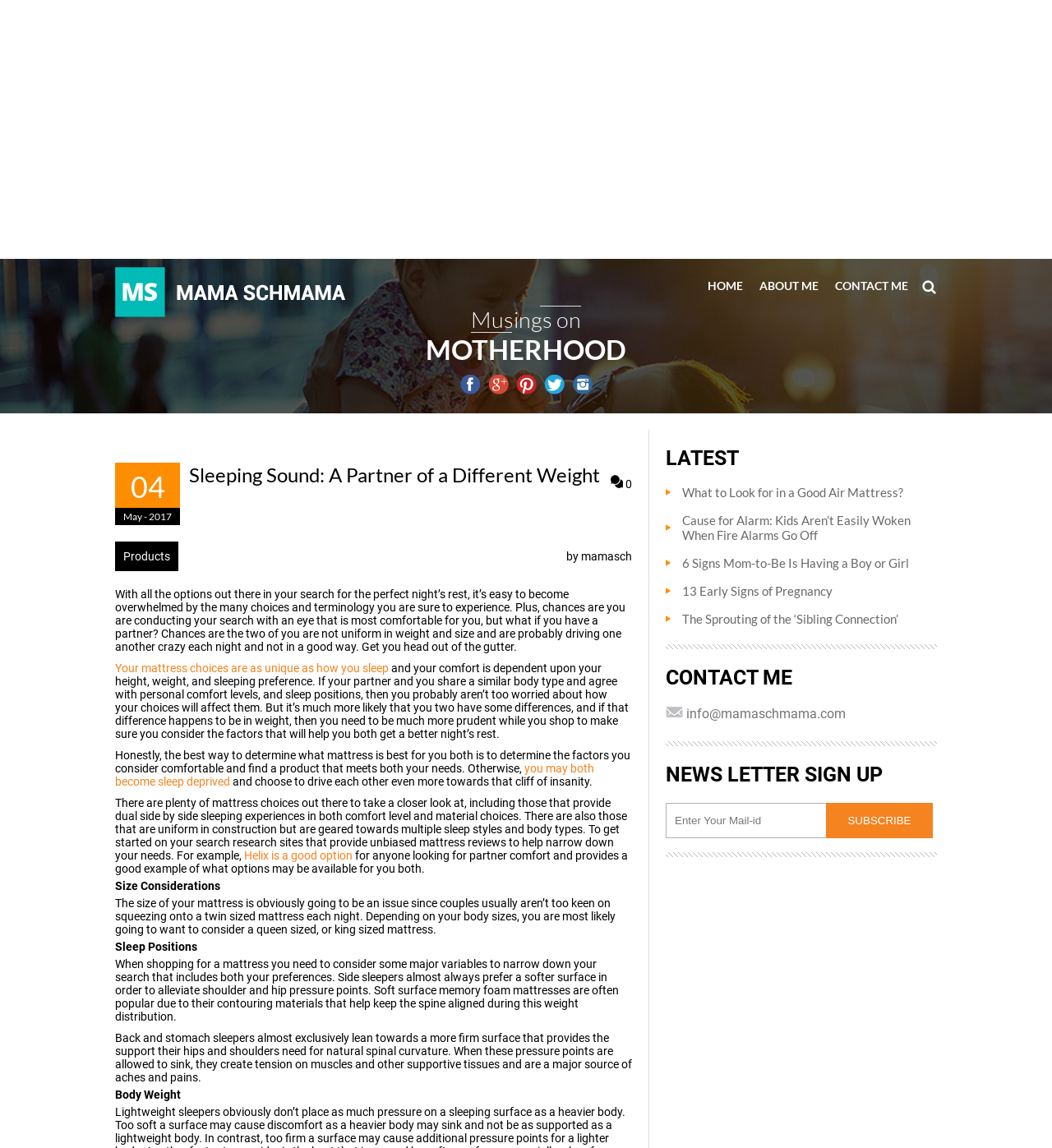Please find the bounding box coordinates for the clickable element needed to perform this instruction: "Read more about 'Sleeping Sound: A Partner of a Different Weight'".

[0.18, 0.403, 0.57, 0.424]